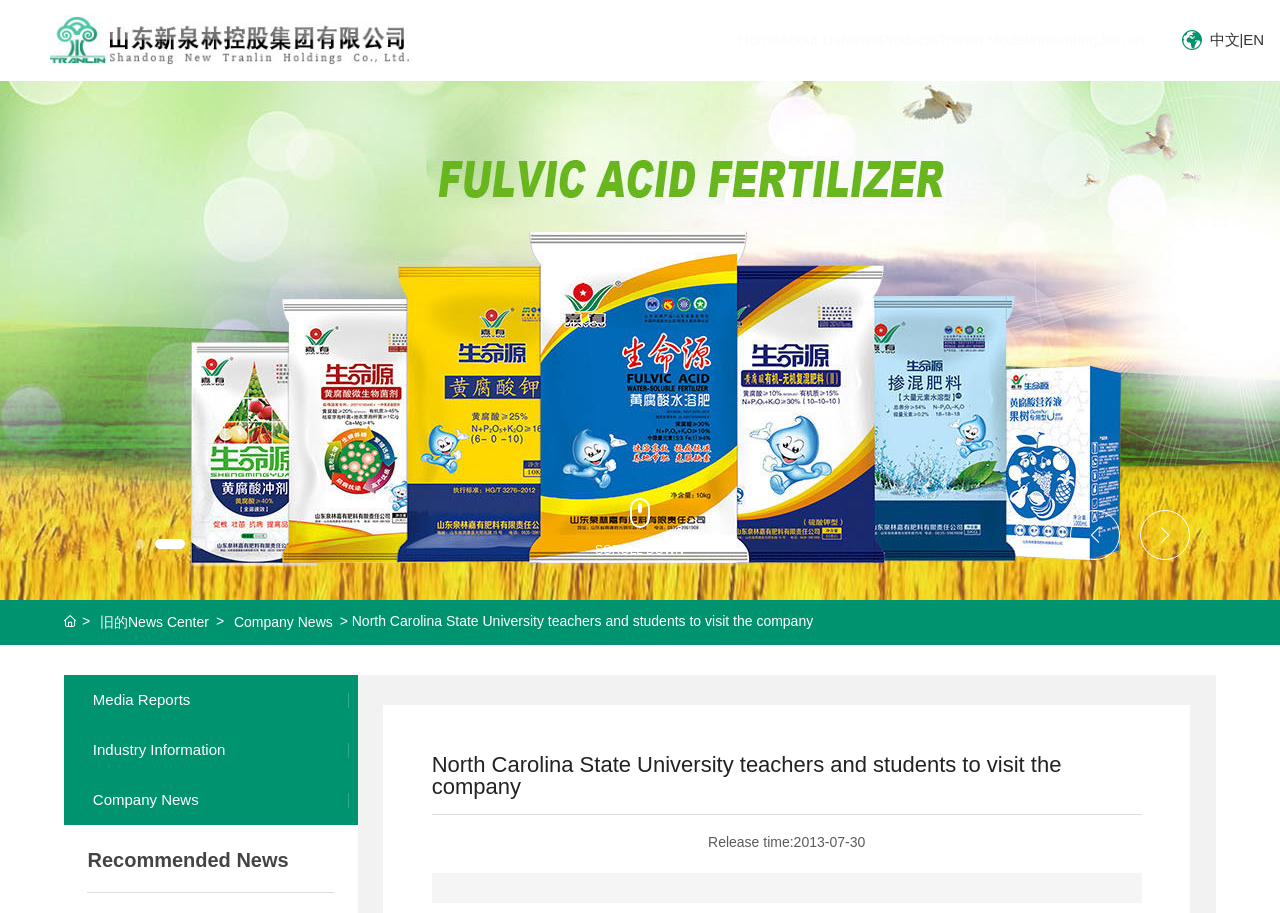Find the bounding box coordinates for the area you need to click to carry out the instruction: "Click on the 'New Tranlin' link". The coordinates should be four float numbers between 0 and 1, indicated as [left, top, right, bottom].

[0.039, 0.034, 0.327, 0.051]